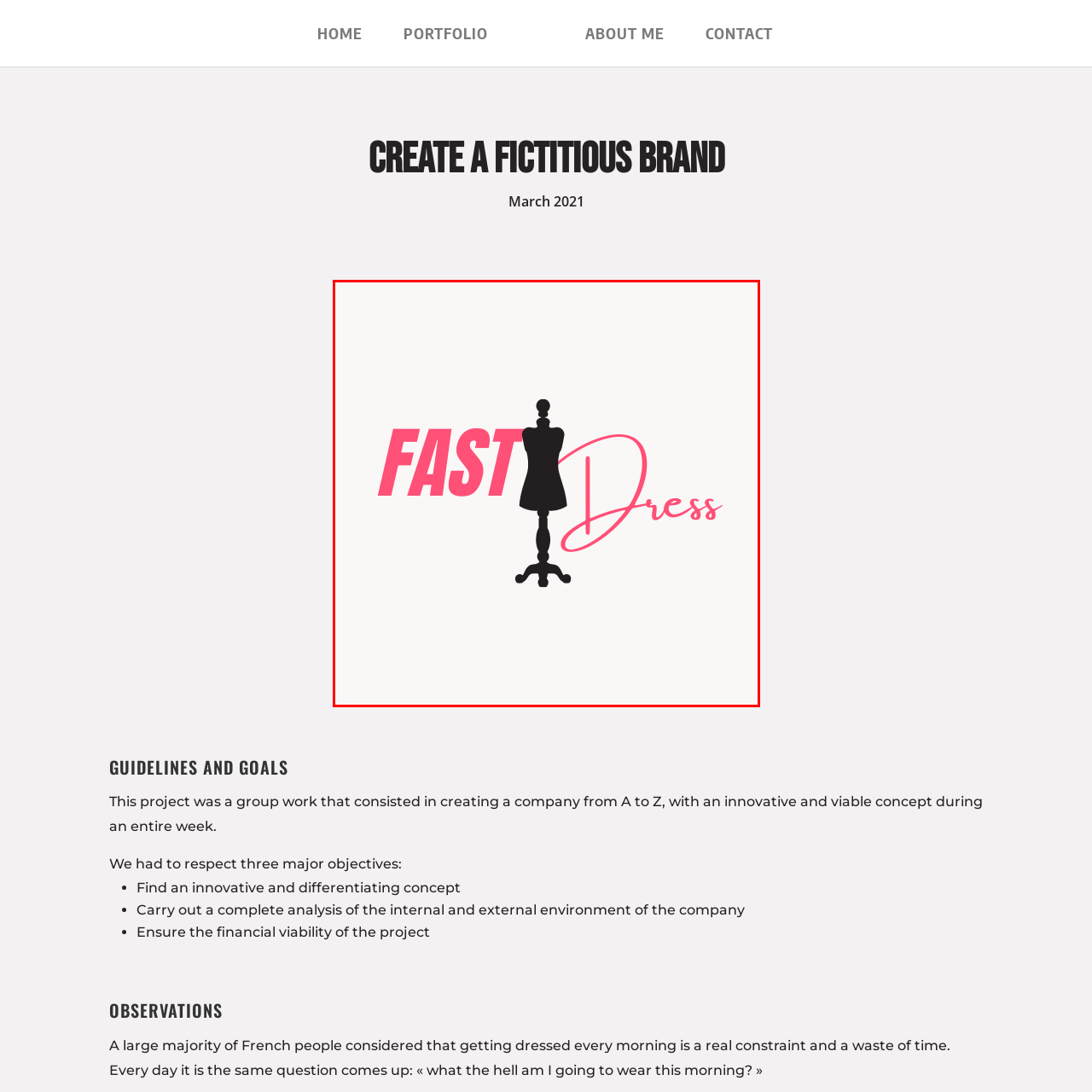Look closely at the zone within the orange frame and give a detailed answer to the following question, grounding your response on the visual details: 
What font style is 'Dress' written in?

According to the caption, 'Dress' is artistically rendered in a soft pink cursive font, which suggests that the font style used for 'Dress' is cursive.